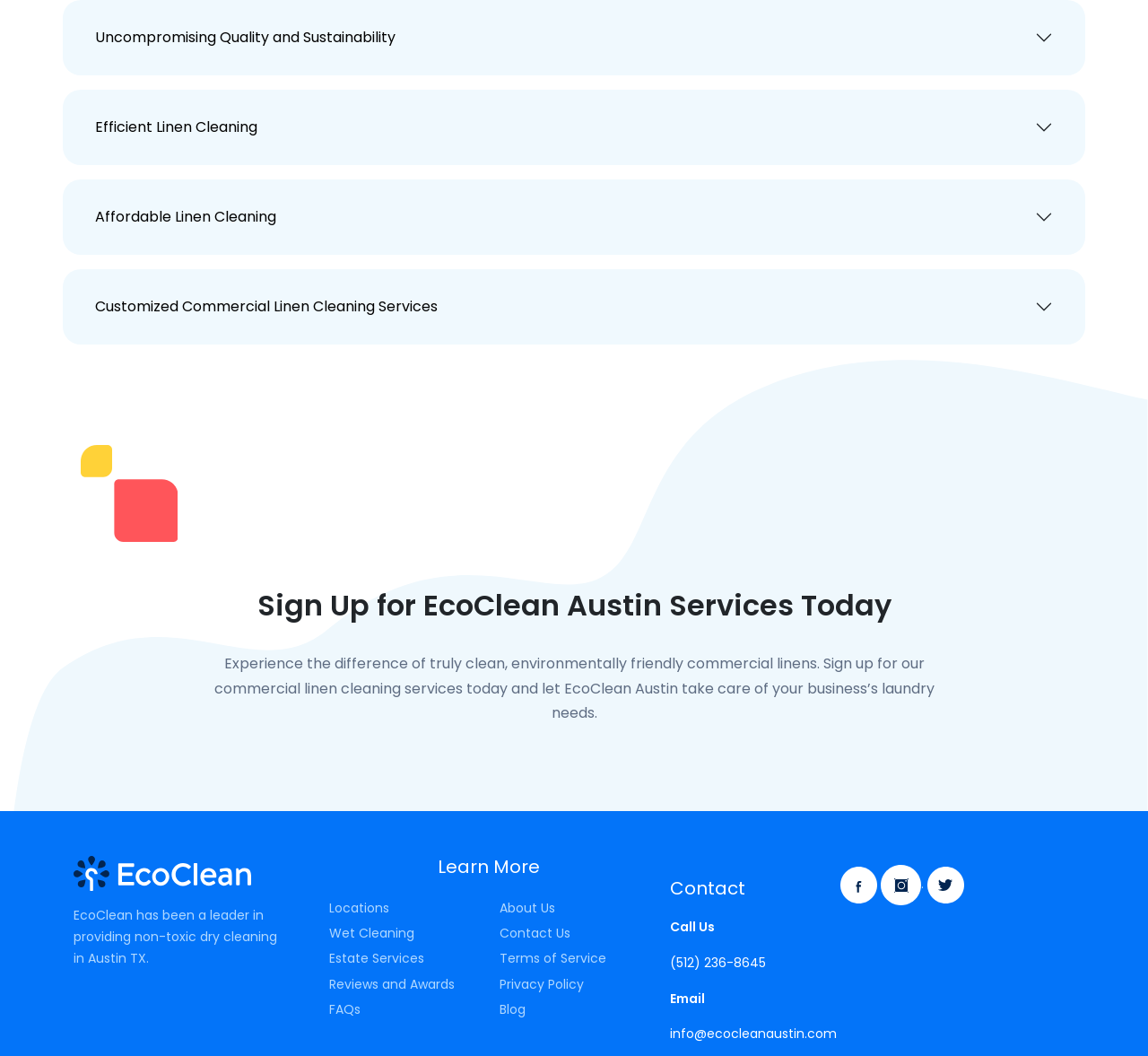Determine the bounding box coordinates of the region that needs to be clicked to achieve the task: "Navigate to Locations".

[0.287, 0.851, 0.339, 0.868]